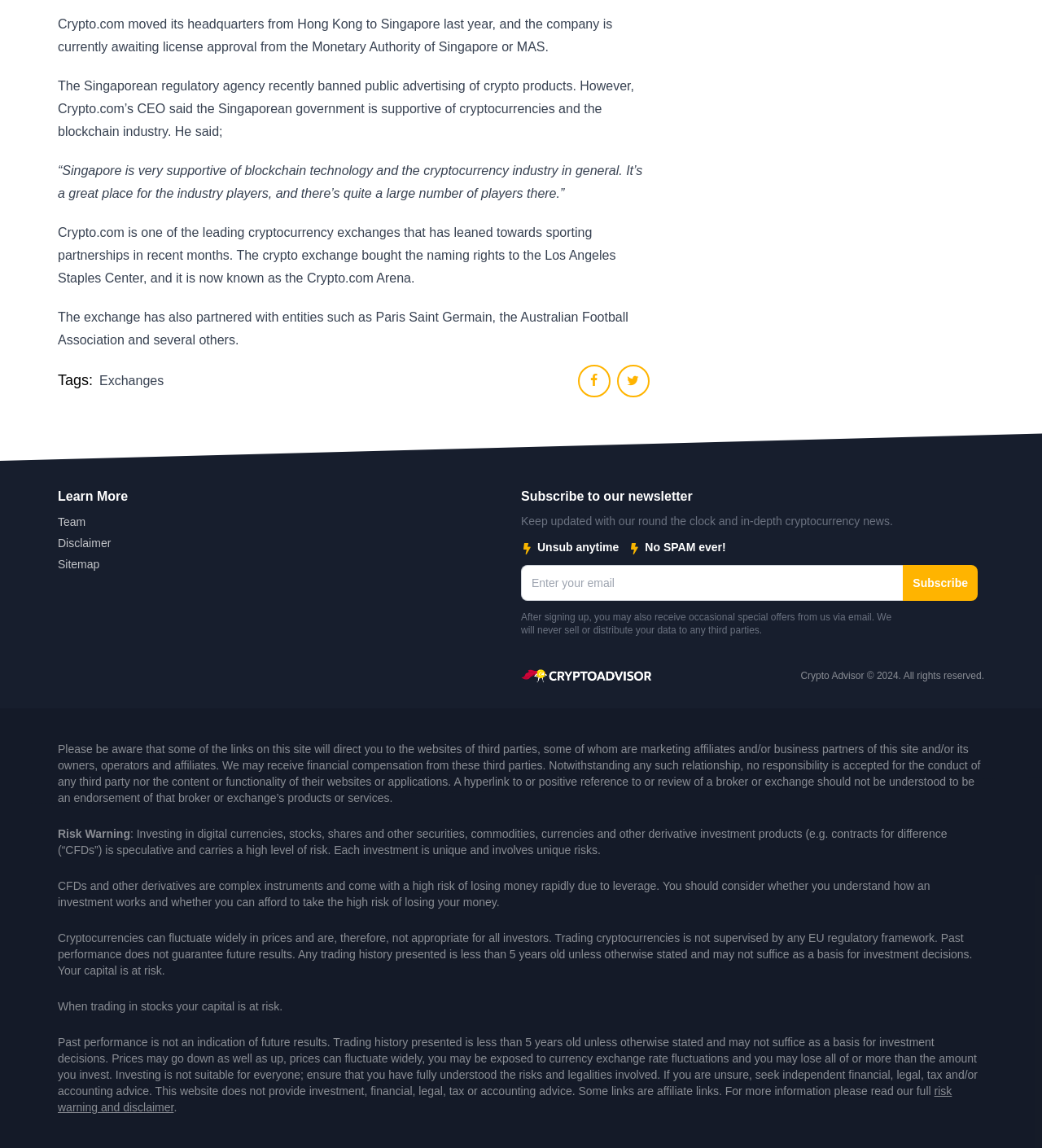Determine the bounding box coordinates for the HTML element described here: "risk warning and disclaimer".

[0.055, 0.945, 0.914, 0.97]